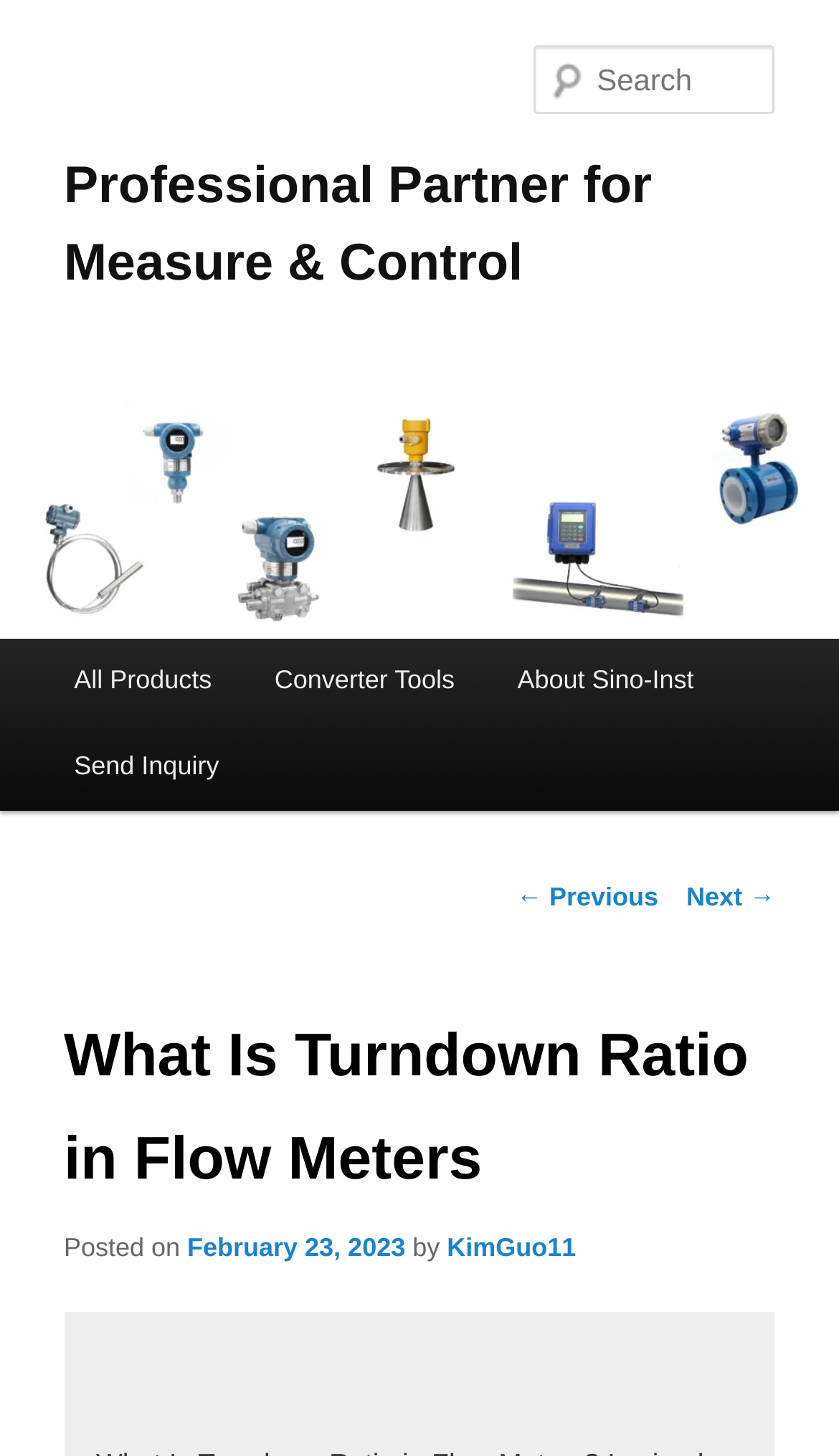Bounding box coordinates are specified in the format (top-left x, top-left y, bottom-right x, bottom-right y). All values are floating point numbers bounded between 0 and 1. Please provide the bounding box coordinate of the region this sentence describes: About Sino-Inst

[0.579, 0.439, 0.864, 0.498]